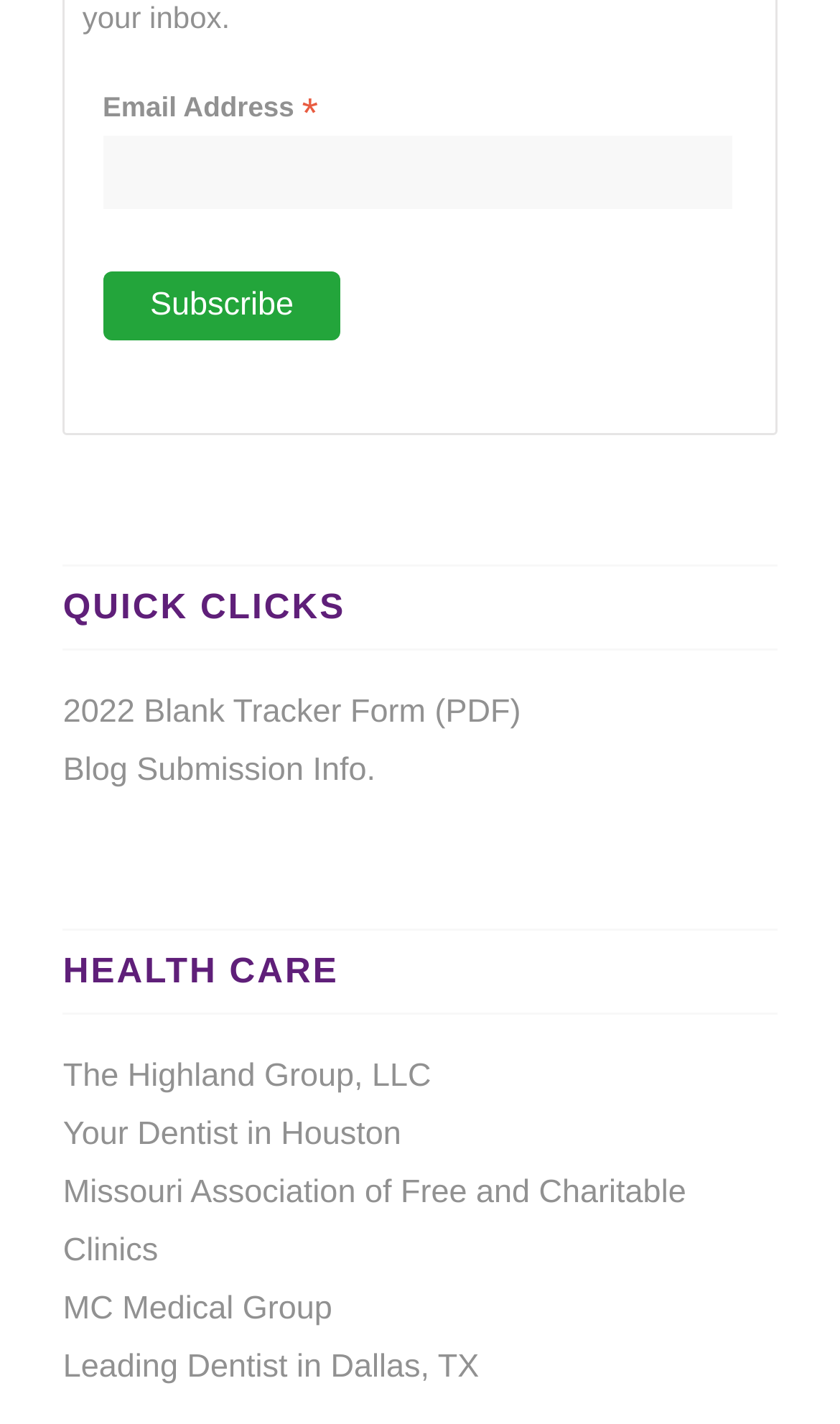Extract the bounding box coordinates for the UI element described by the text: "The Highland Group, LLC". The coordinates should be in the form of [left, top, right, bottom] with values between 0 and 1.

[0.075, 0.743, 0.513, 0.769]